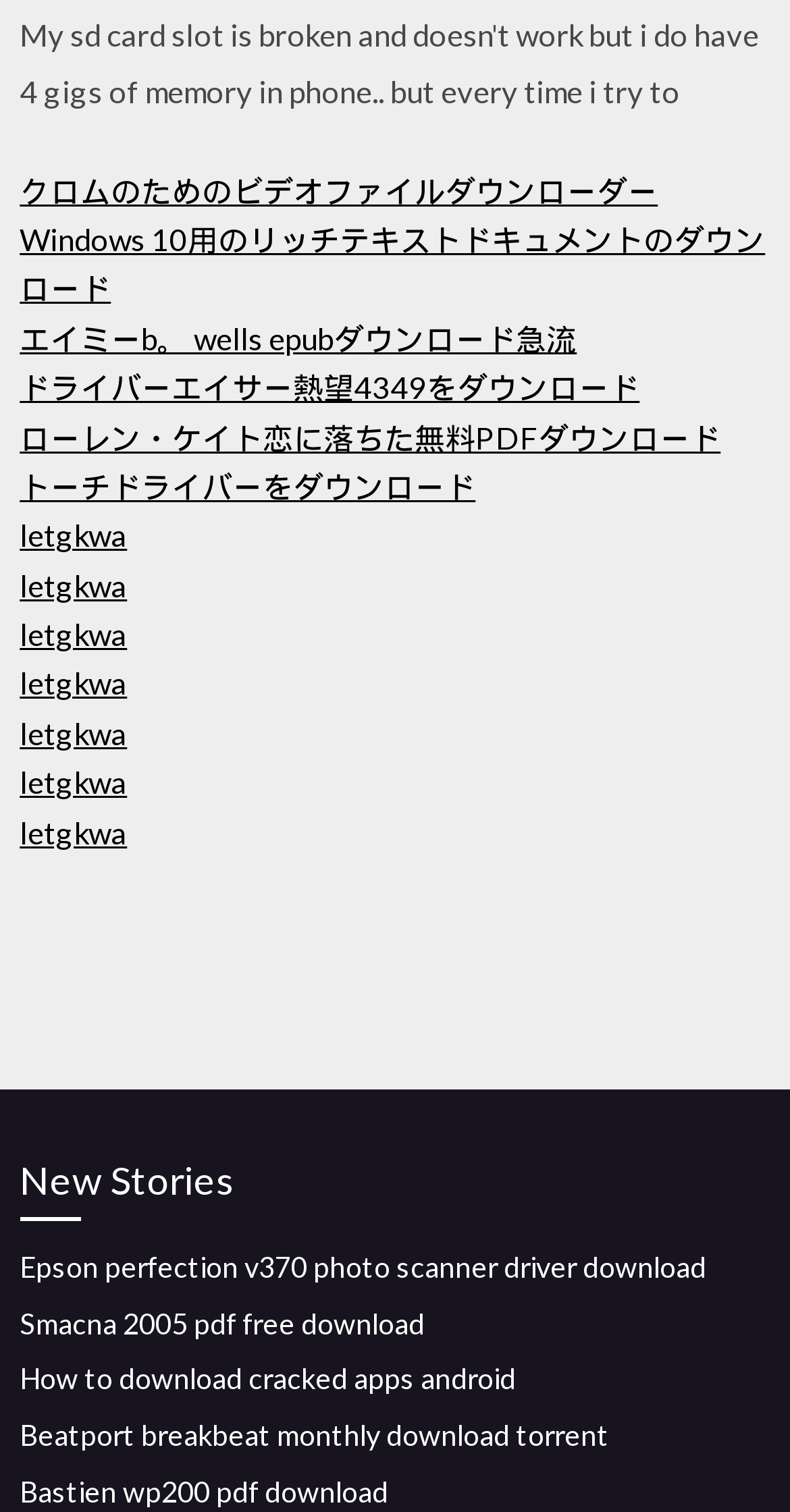Locate the bounding box coordinates of the clickable area to execute the instruction: "Learn how to download cracked apps on android". Provide the coordinates as four float numbers between 0 and 1, represented as [left, top, right, bottom].

[0.025, 0.9, 0.653, 0.923]